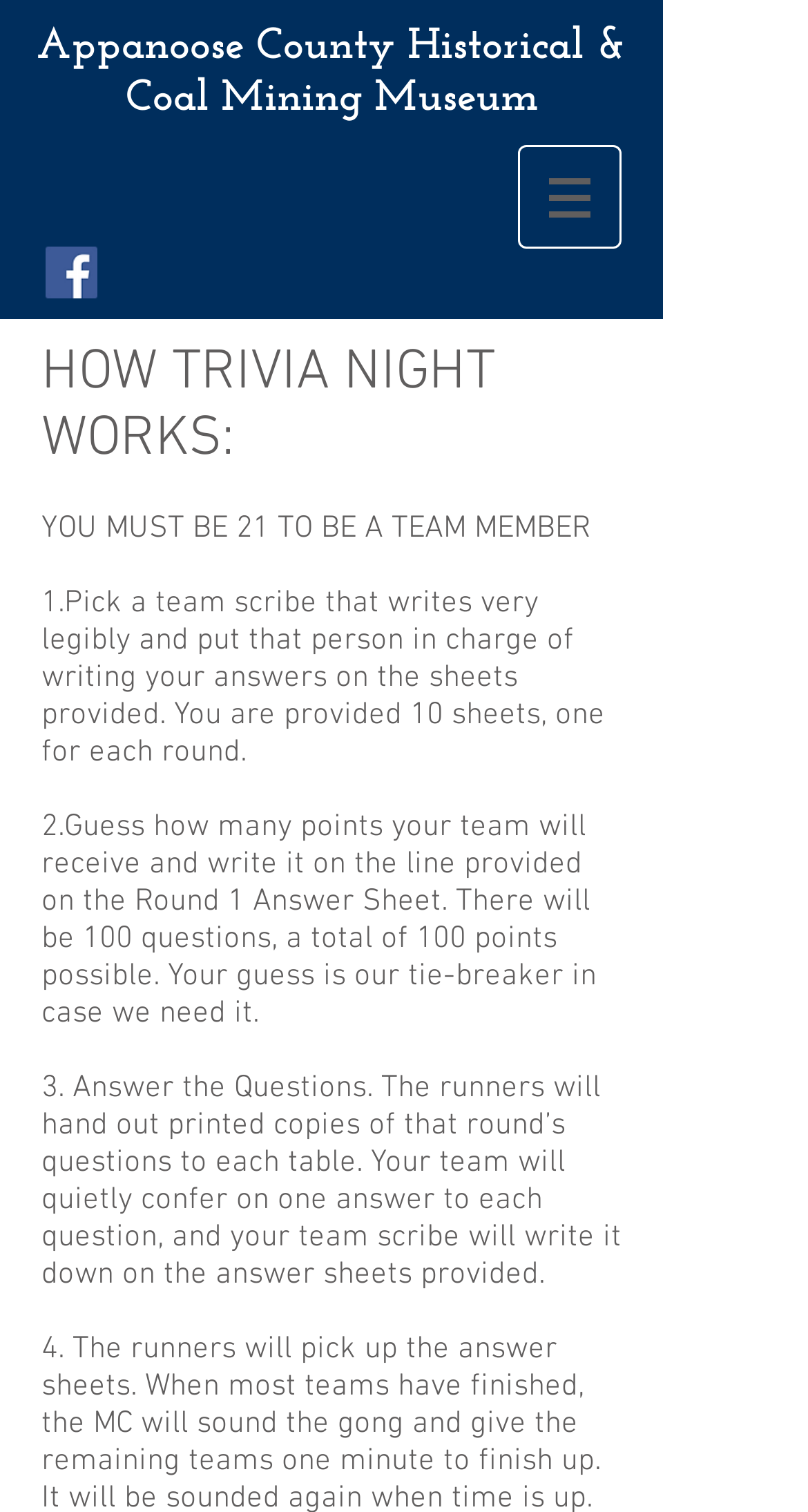Use the details in the image to answer the question thoroughly: 
How many answer sheets are provided per team?

The webpage instructs teams to 'Pick a team scribe that writes very legibly and put that person in charge of writing your answers on the sheets provided. You are provided 10 sheets, one for each round.' This implies that each team receives 10 answer sheets.